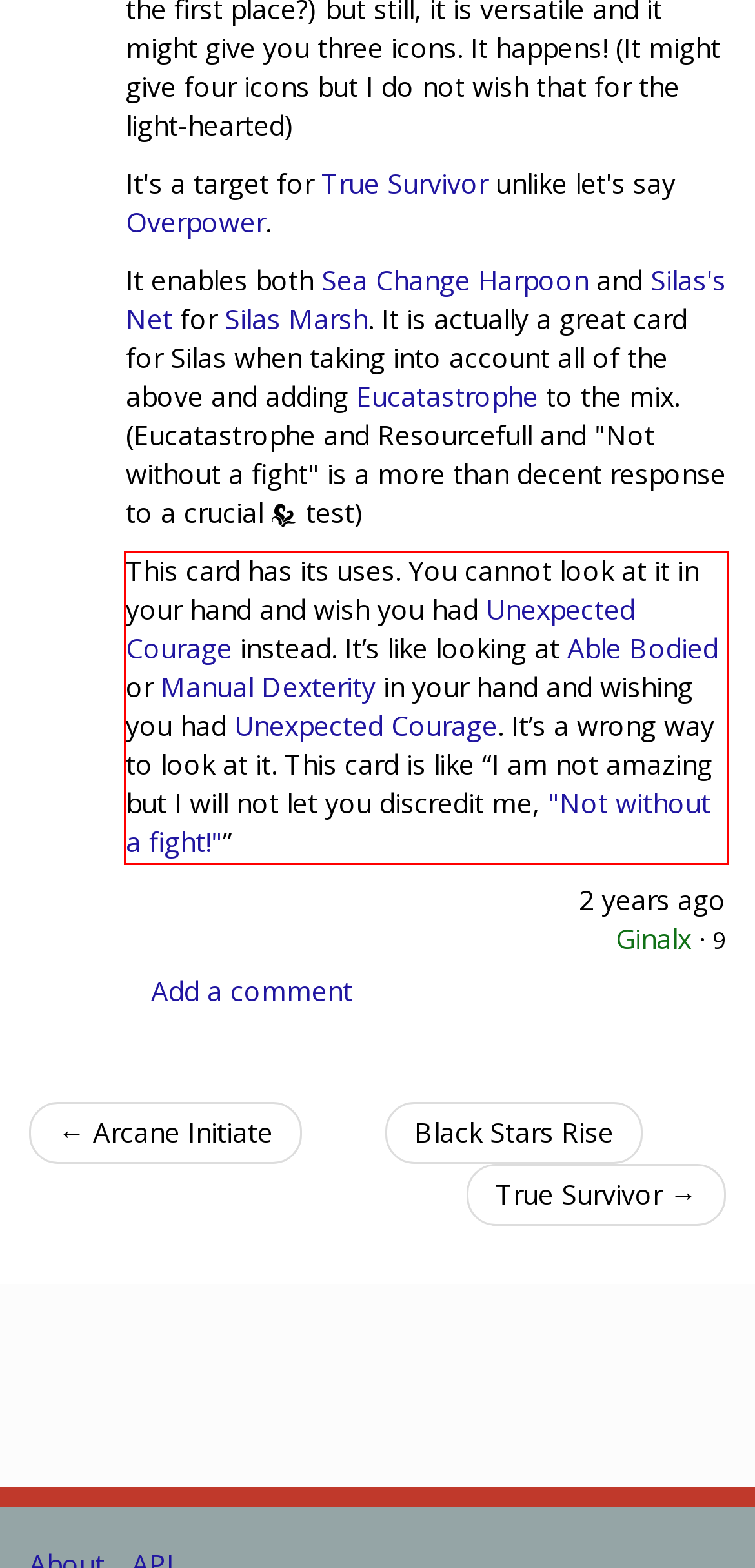You have a screenshot of a webpage with a red bounding box. Identify and extract the text content located inside the red bounding box.

This card has its uses. You cannot look at it in your hand and wish you had Unexpected Courage instead. It’s like looking at Able Bodied or Manual Dexterity in your hand and wishing you had Unexpected Courage. It’s a wrong way to look at it. This card is like “I am not amazing but I will not let you discredit me, "Not without a fight!"”